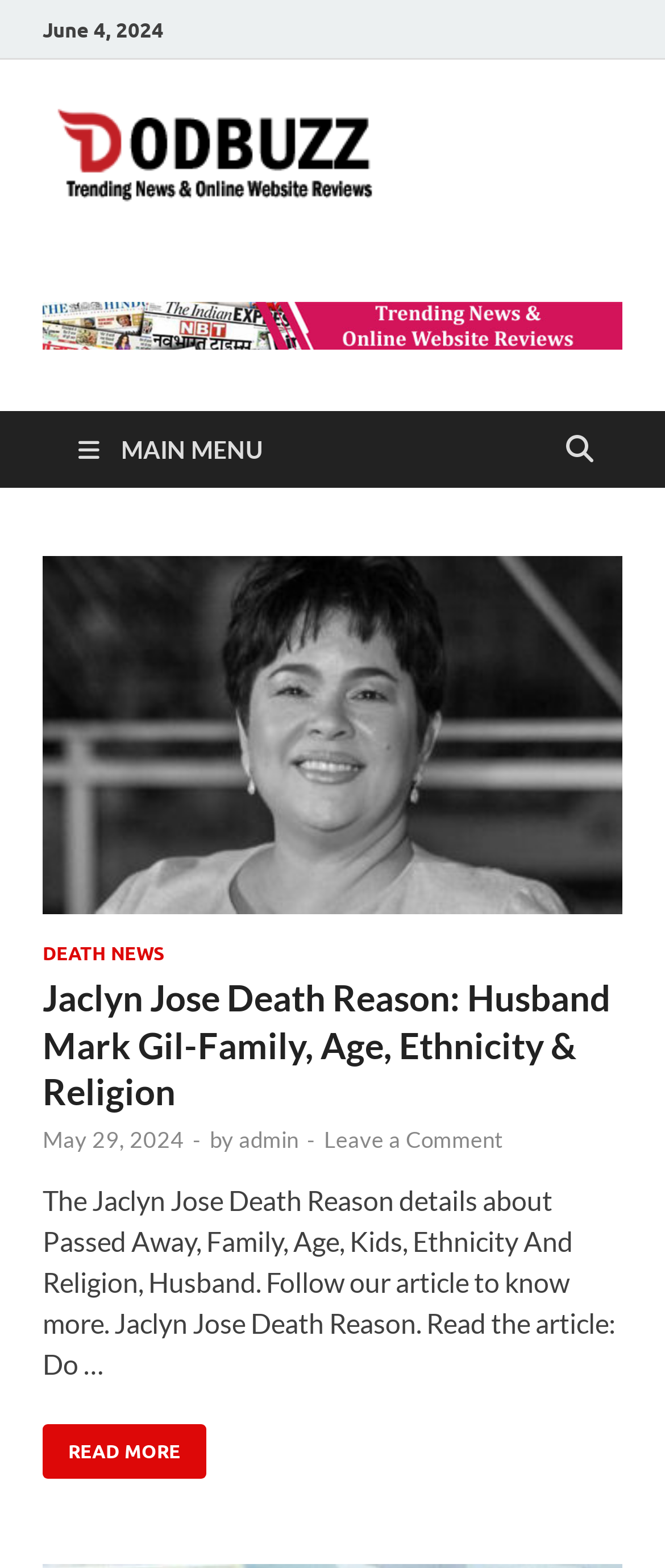How many comments are there on the featured article?
Please use the image to provide an in-depth answer to the question.

The number of comments on the featured article is not explicitly stated on the webpage. However, there is a link that says 'Leave a Comment', which suggests that comments are allowed on the article, but the exact number is not provided.